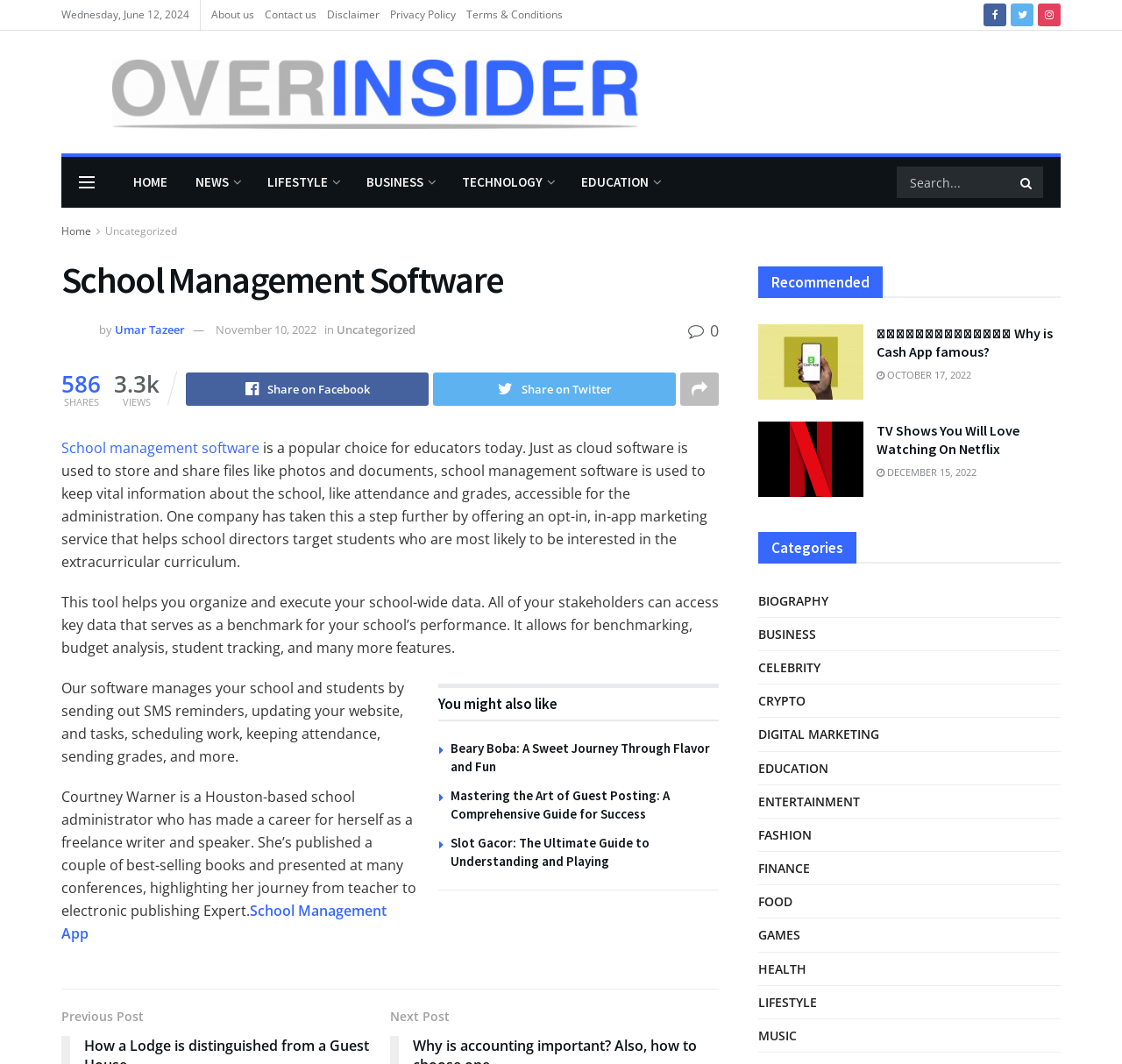Find the bounding box coordinates of the area to click in order to follow the instruction: "Explore the education category".

[0.676, 0.711, 0.738, 0.732]